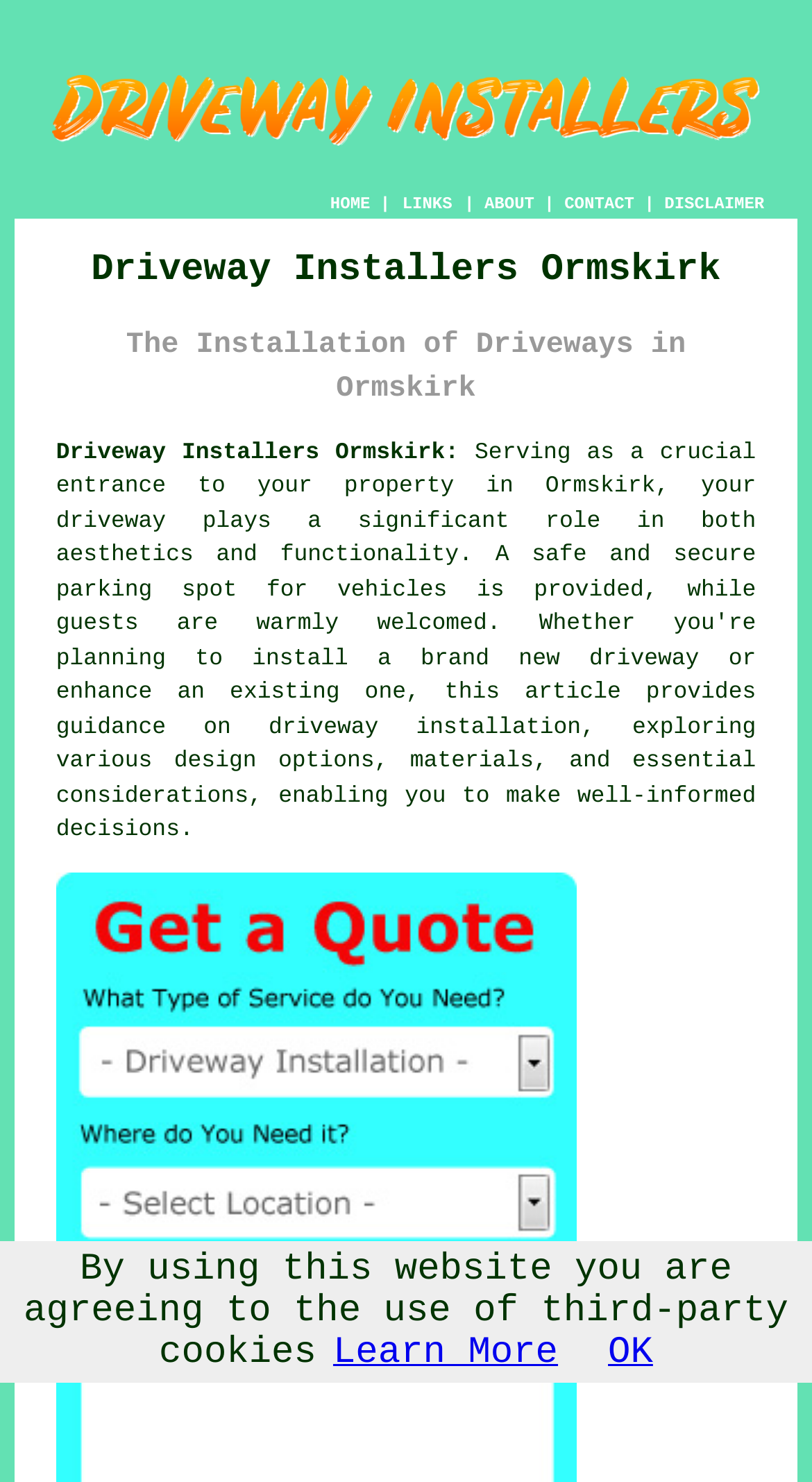Provide the bounding box coordinates of the HTML element this sentence describes: "Learn More". The bounding box coordinates consist of four float numbers between 0 and 1, i.e., [left, top, right, bottom].

[0.41, 0.899, 0.687, 0.927]